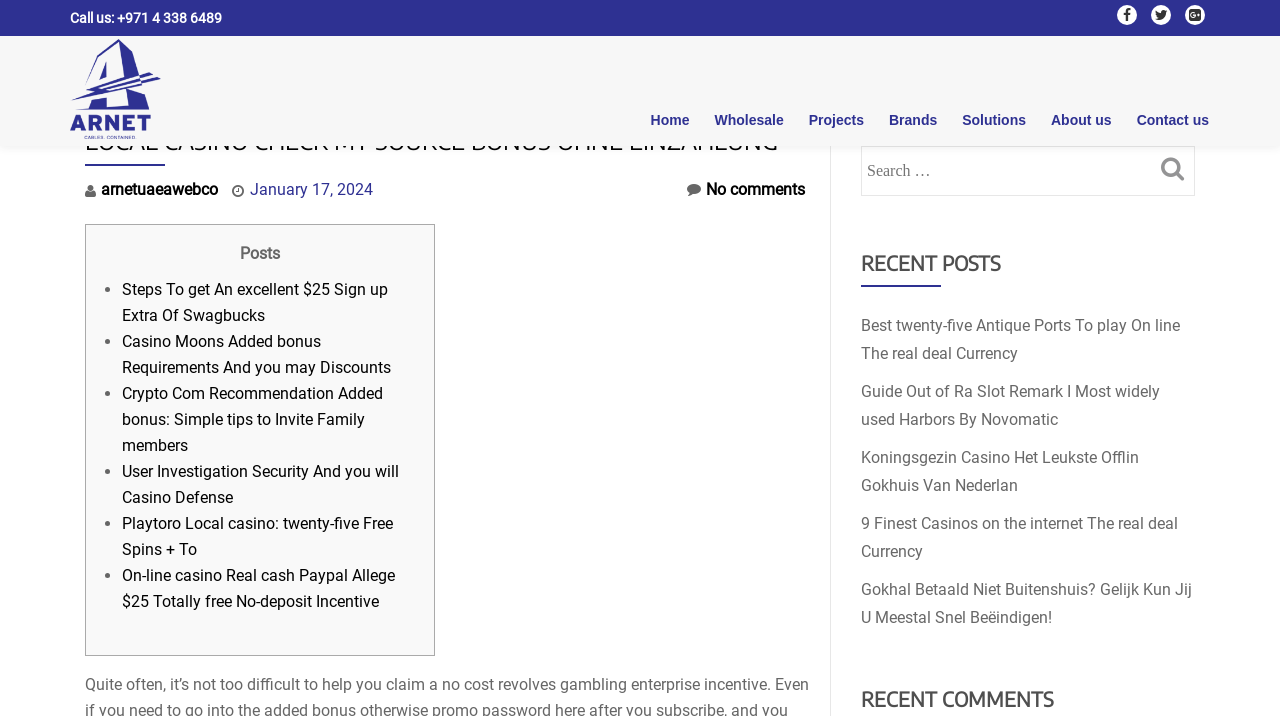Please identify the coordinates of the bounding box for the clickable region that will accomplish this instruction: "Check recent posts".

[0.673, 0.344, 0.934, 0.391]